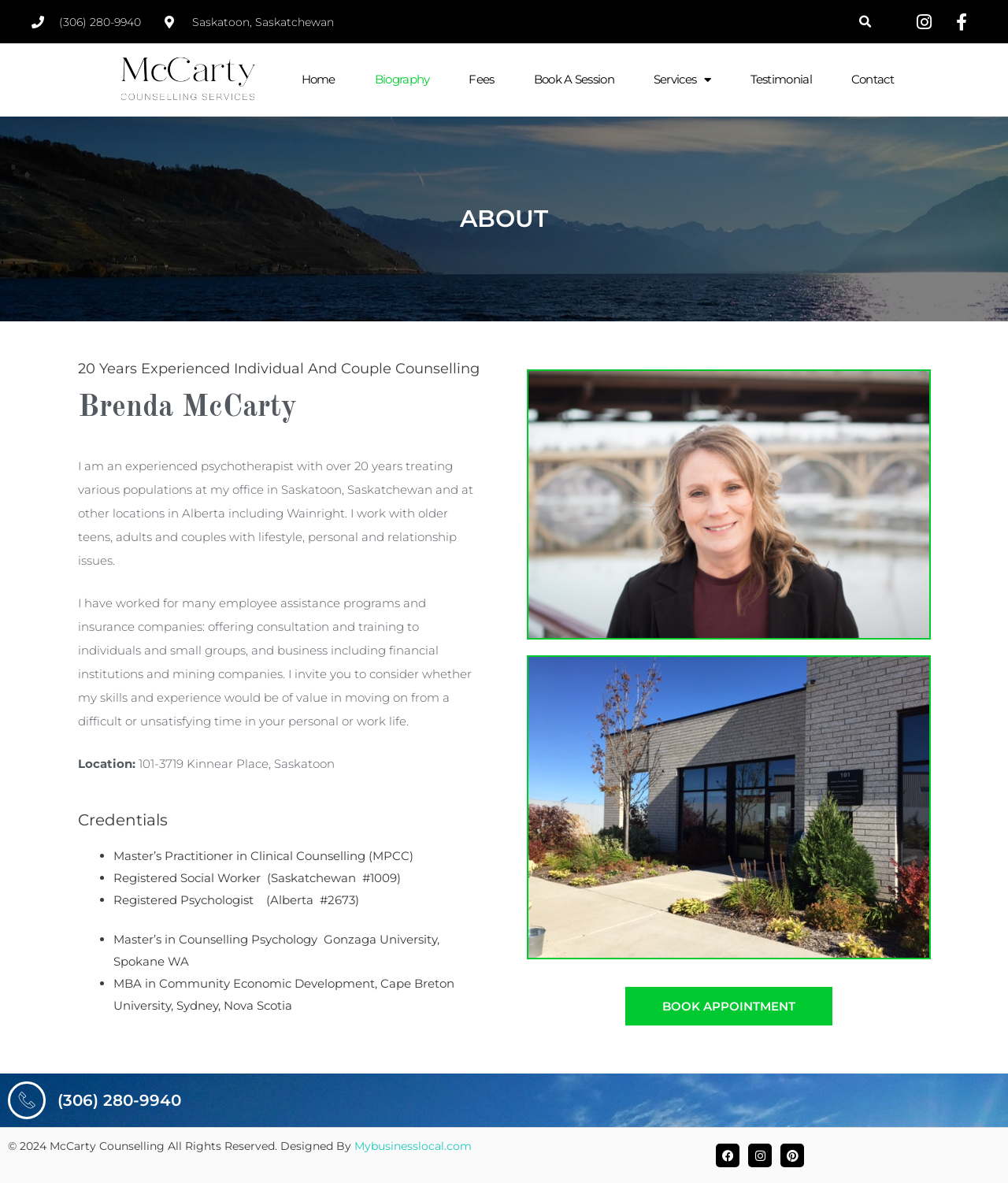Using the information from the screenshot, answer the following question thoroughly:
Where is the psychotherapist's office located?

The location of the psychotherapist's office can be found in the text, which states 'I am an experienced psychotherapist with over 20 years treating various populations at my office in Saskatoon, Saskatchewan and at other locations in Alberta'. Additionally, the exact address is provided as '101-3719 Kinnear Place, Saskatoon'.